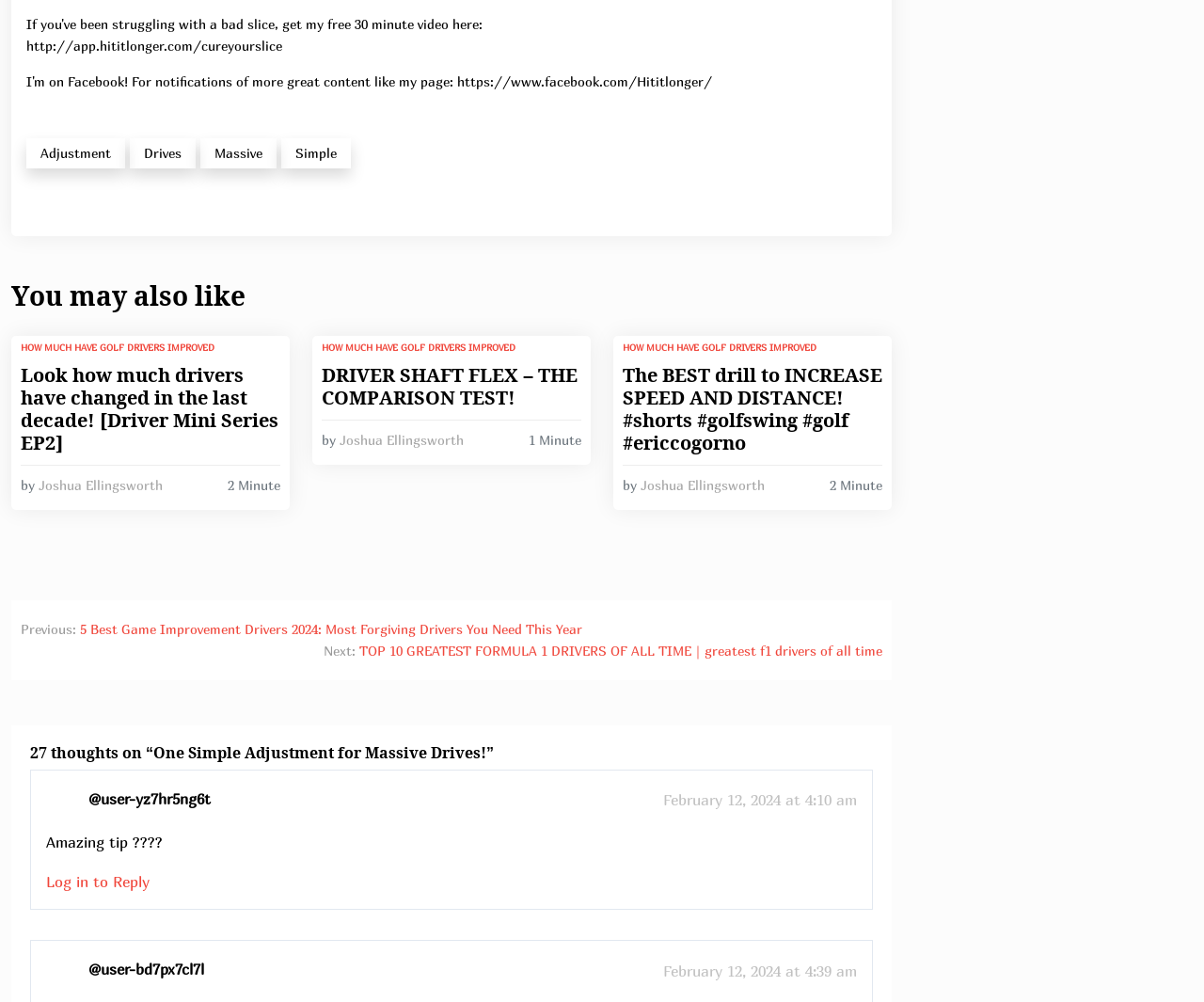Answer this question in one word or a short phrase: Who is the author of the second article?

Joshua Ellingsworth